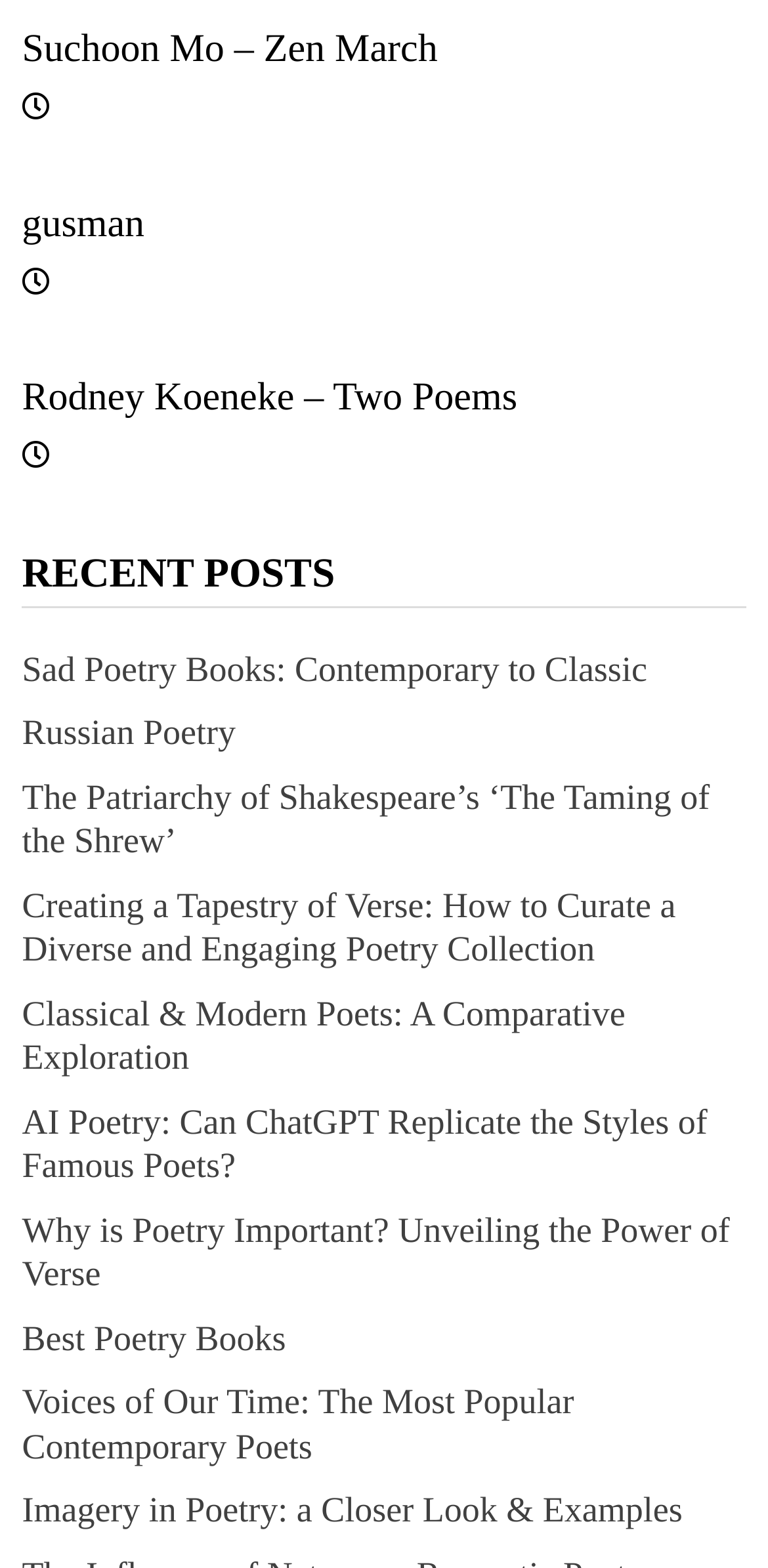How many headings are on the page?
Please provide a comprehensive answer based on the contents of the image.

I counted the number of heading elements on the page and found four: 'Suchoon Mo – Zen March', 'gusman', 'Rodney Koeneke – Two Poems', and 'RECENT POSTS'.